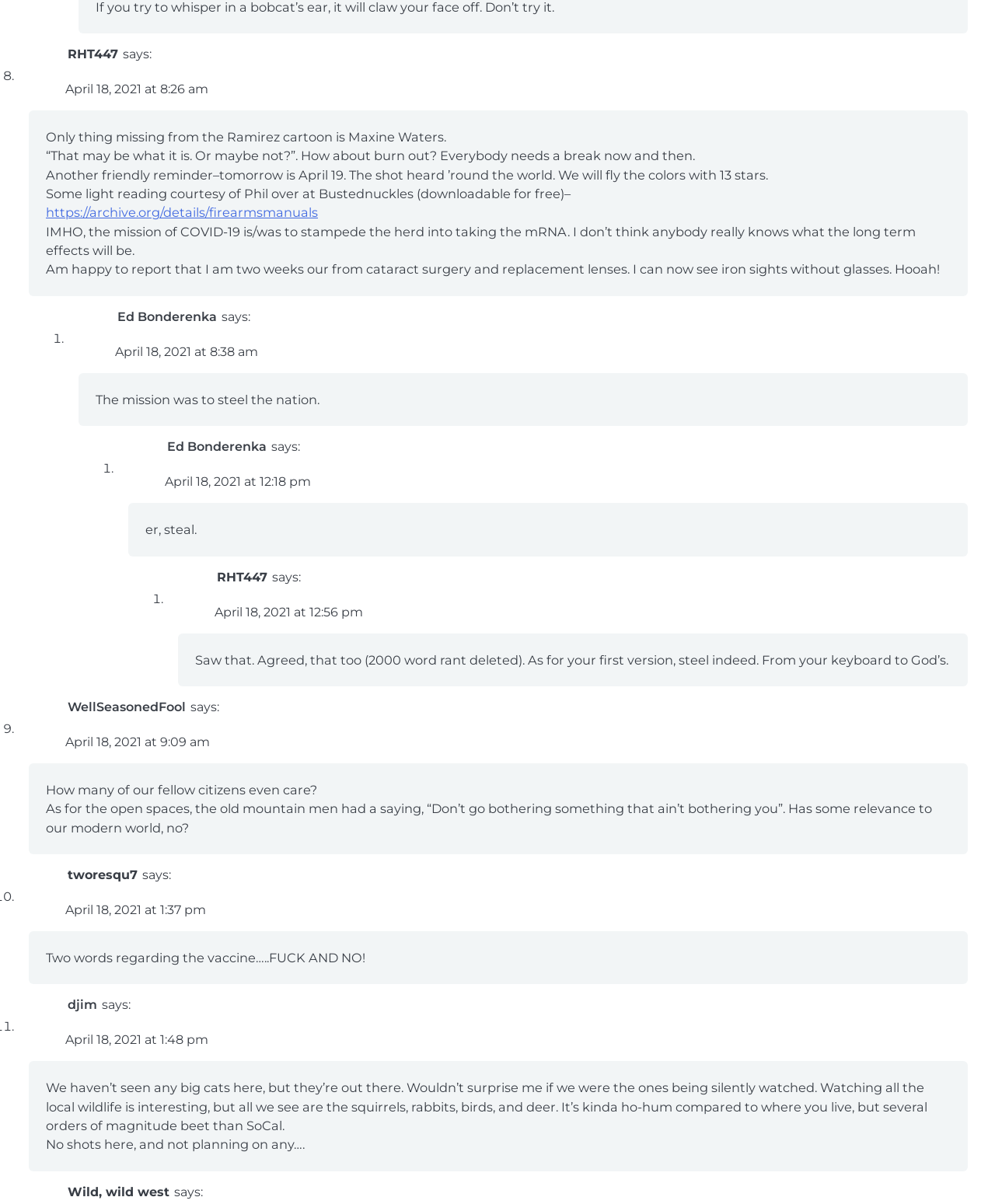Determine the bounding box coordinates for the area that should be clicked to carry out the following instruction: "Click the link to view the post from WellSeasonedFool".

[0.068, 0.581, 0.187, 0.593]